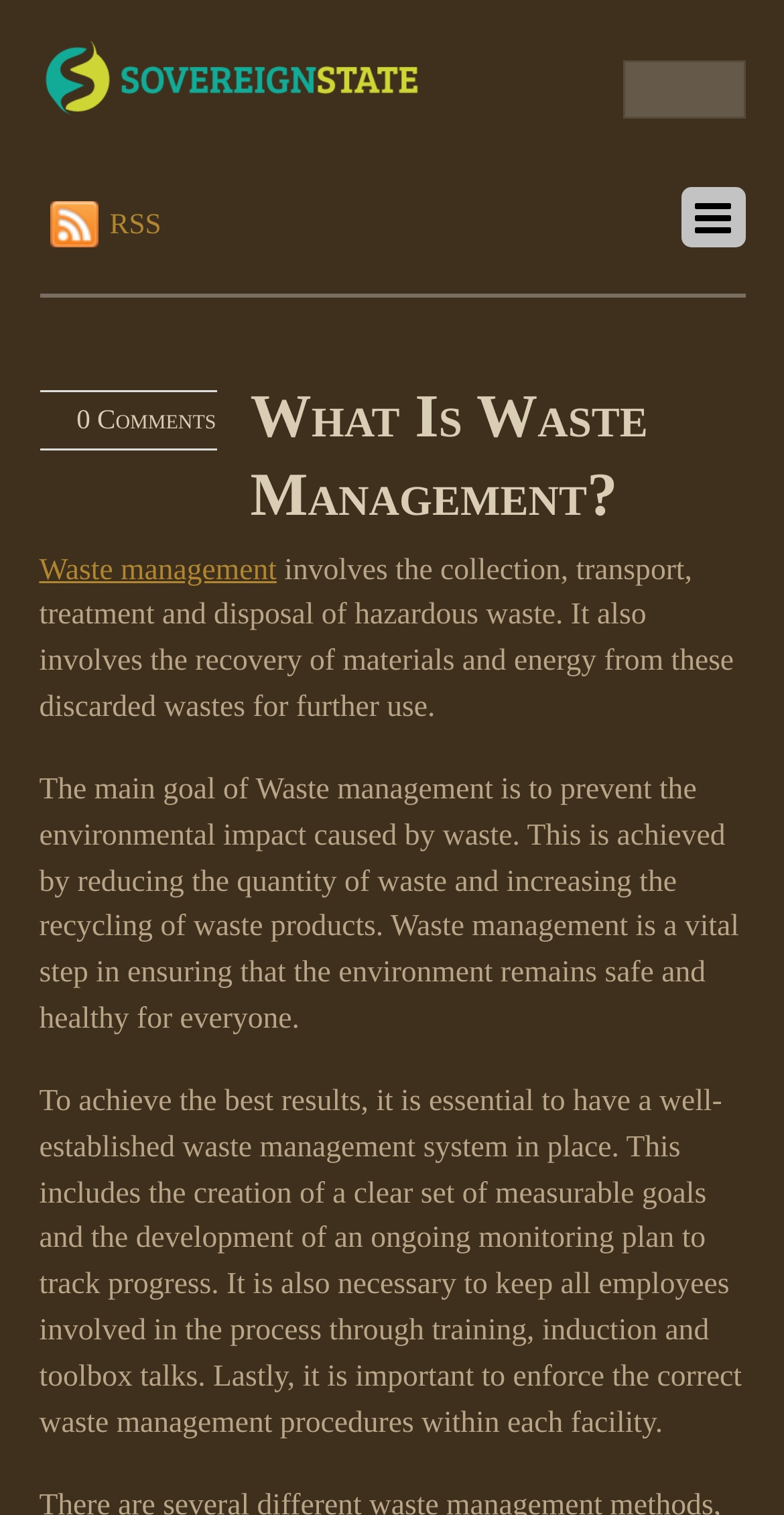Answer the following query with a single word or phrase:
What is the main goal of waste management?

Prevent environmental impact